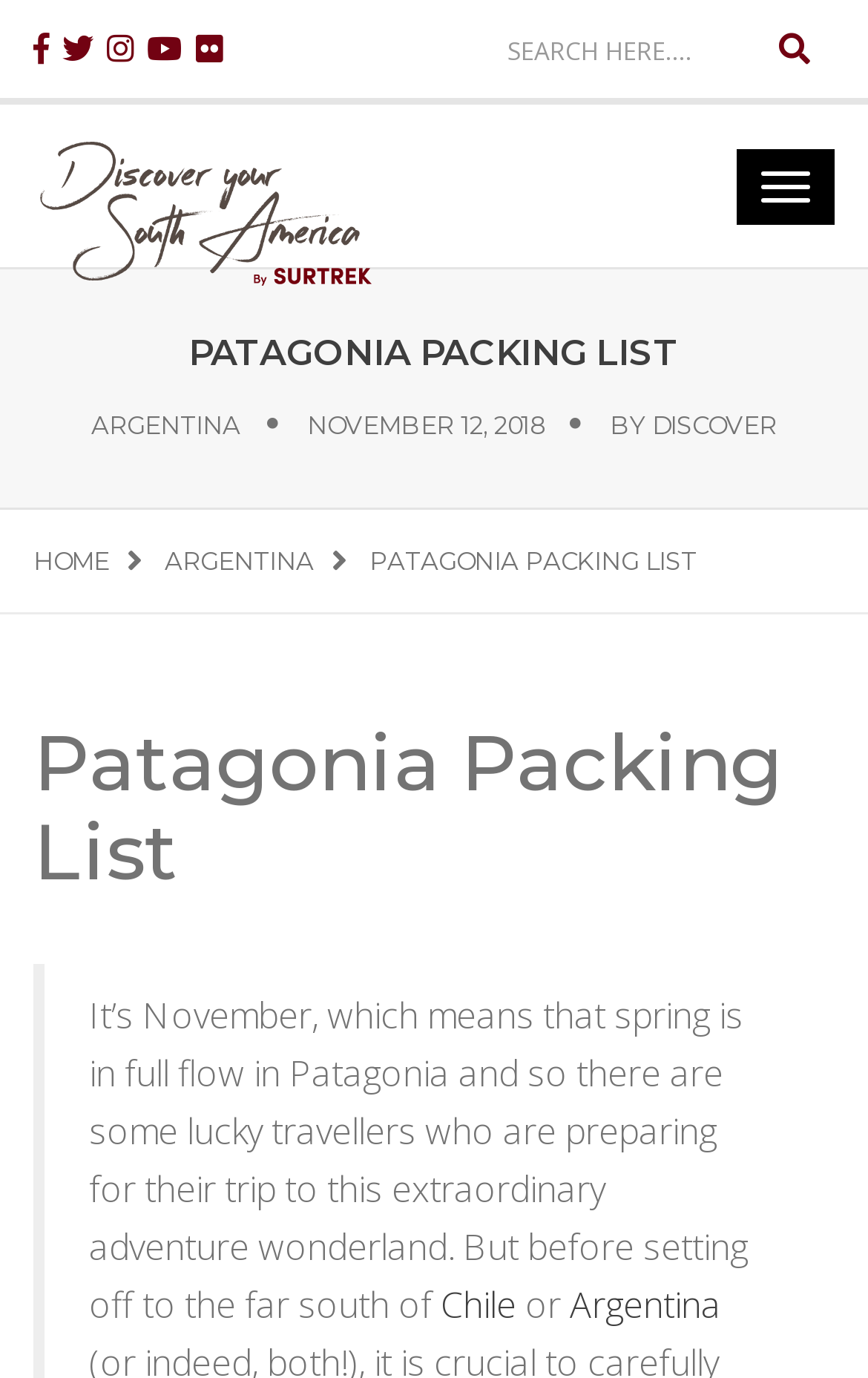Show me the bounding box coordinates of the clickable region to achieve the task as per the instruction: "Click on the Patagonia Packing List heading".

[0.038, 0.236, 0.962, 0.276]